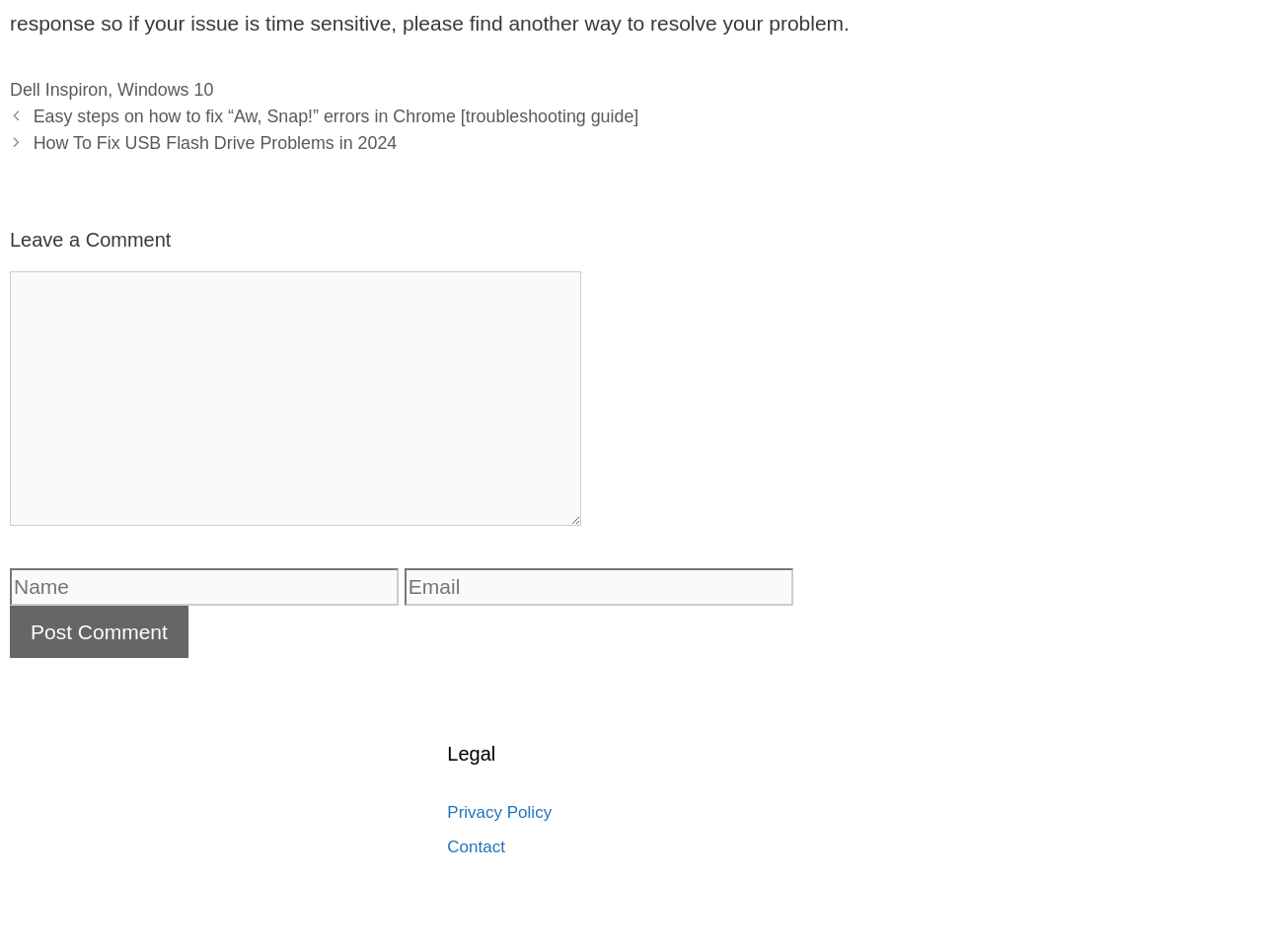Identify the bounding box coordinates of the region that needs to be clicked to carry out this instruction: "View the 'Privacy Policy'". Provide these coordinates as four float numbers ranging from 0 to 1, i.e., [left, top, right, bottom].

[0.354, 0.843, 0.437, 0.863]